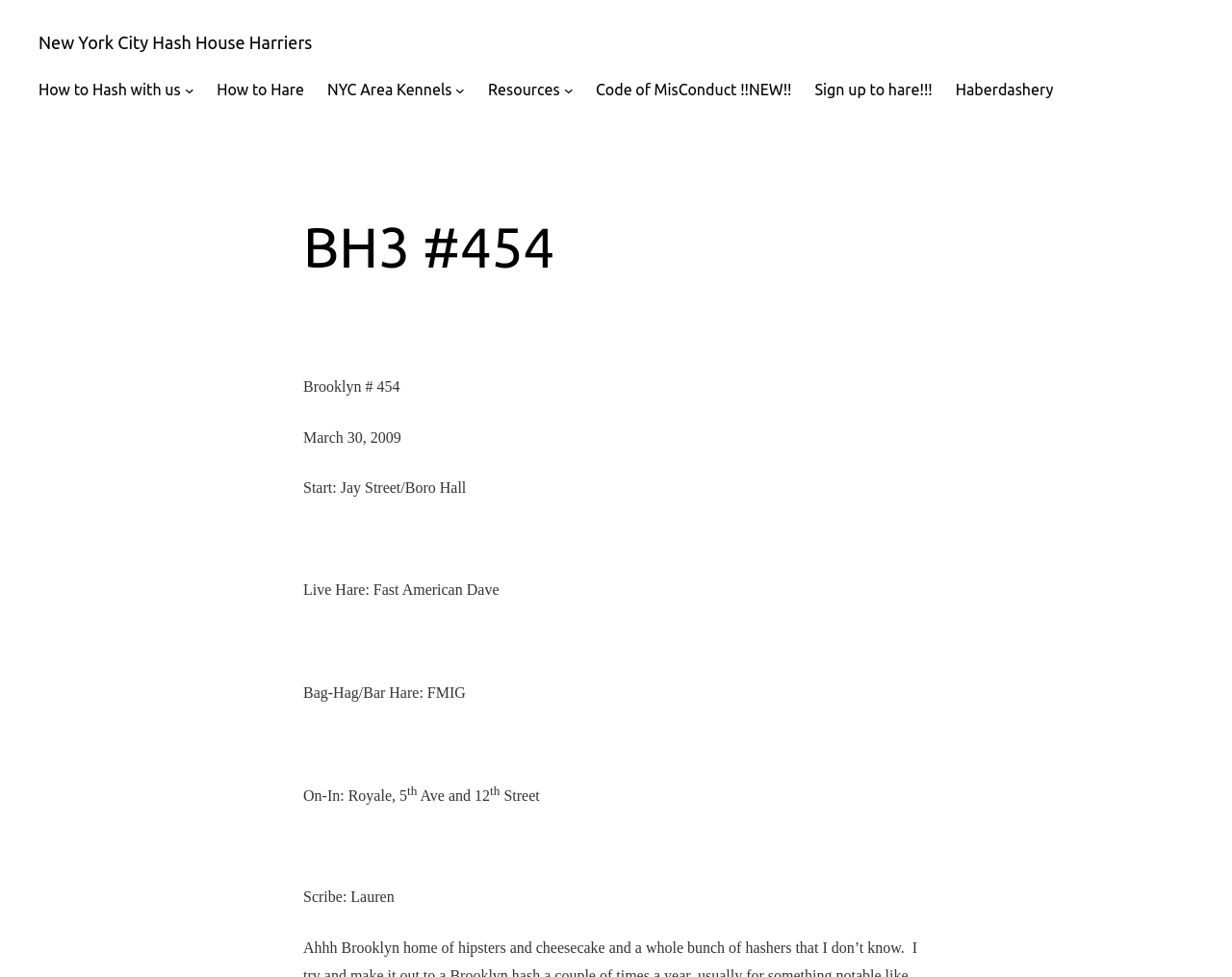Please identify the bounding box coordinates of the area that needs to be clicked to fulfill the following instruction: "Click on 'Sign up to hare!!!'."

[0.661, 0.08, 0.757, 0.105]